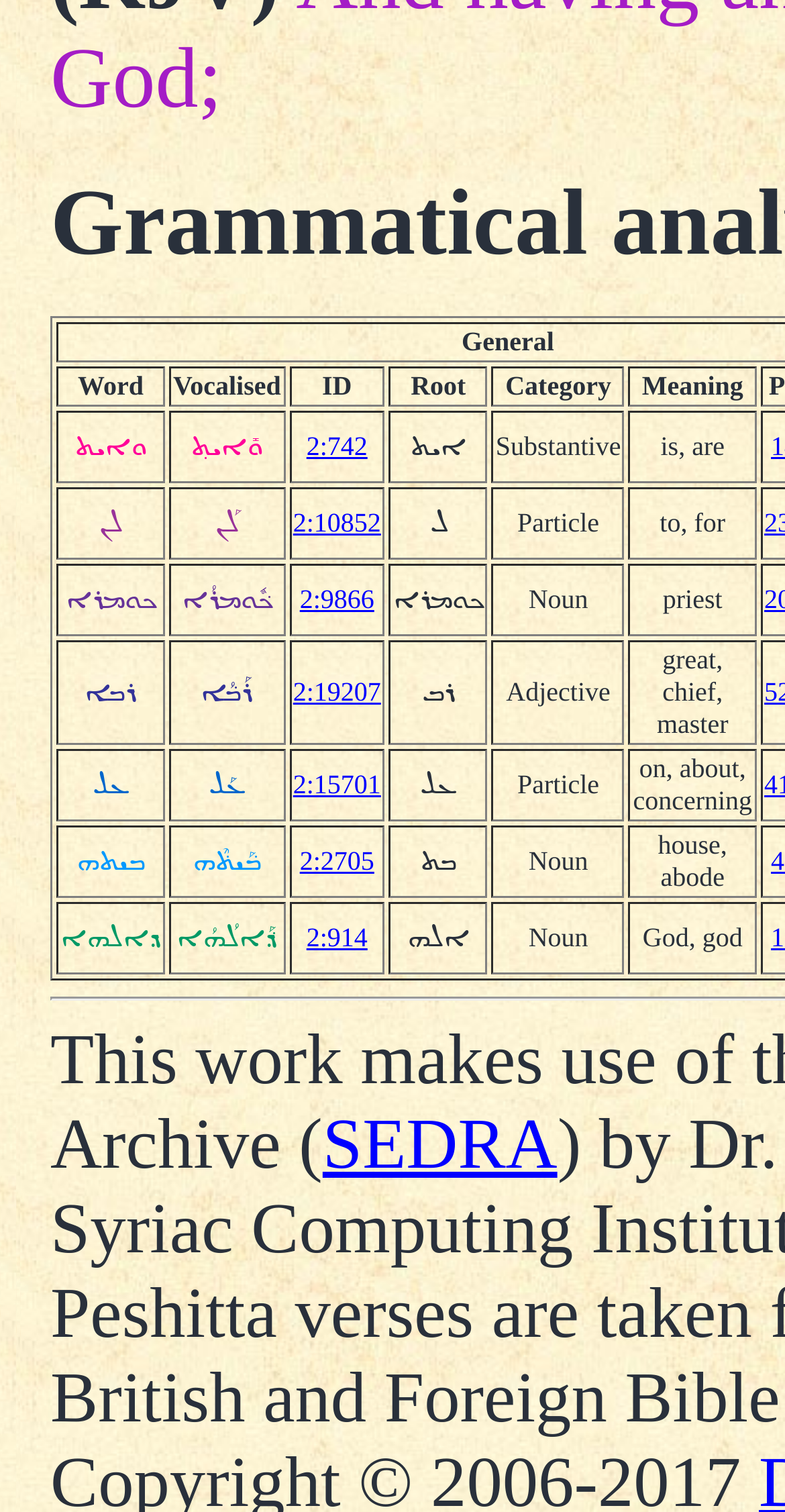Please reply to the following question using a single word or phrase: 
What is the meaning of the word 'ܕܐܠܗܐ'?

God, god